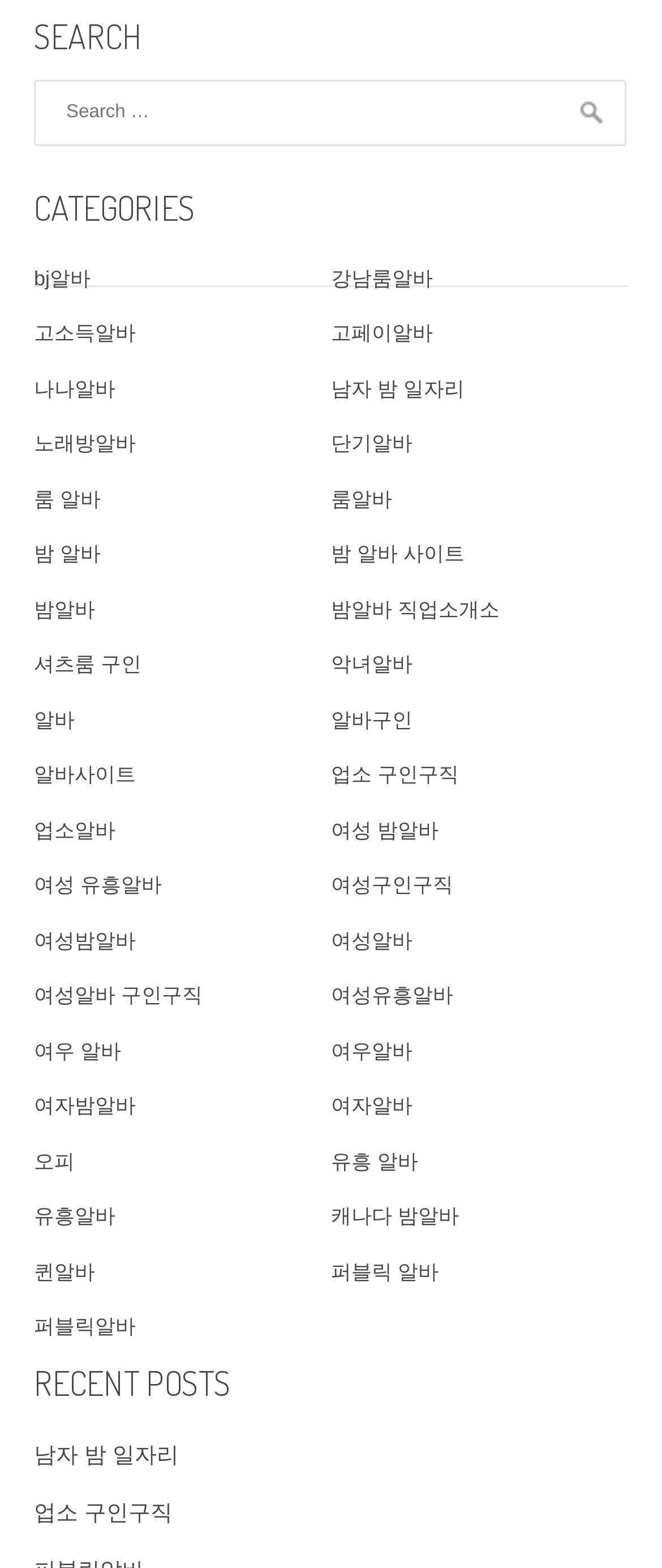Determine the bounding box coordinates of the target area to click to execute the following instruction: "View recent posts."

[0.051, 0.865, 0.949, 0.899]